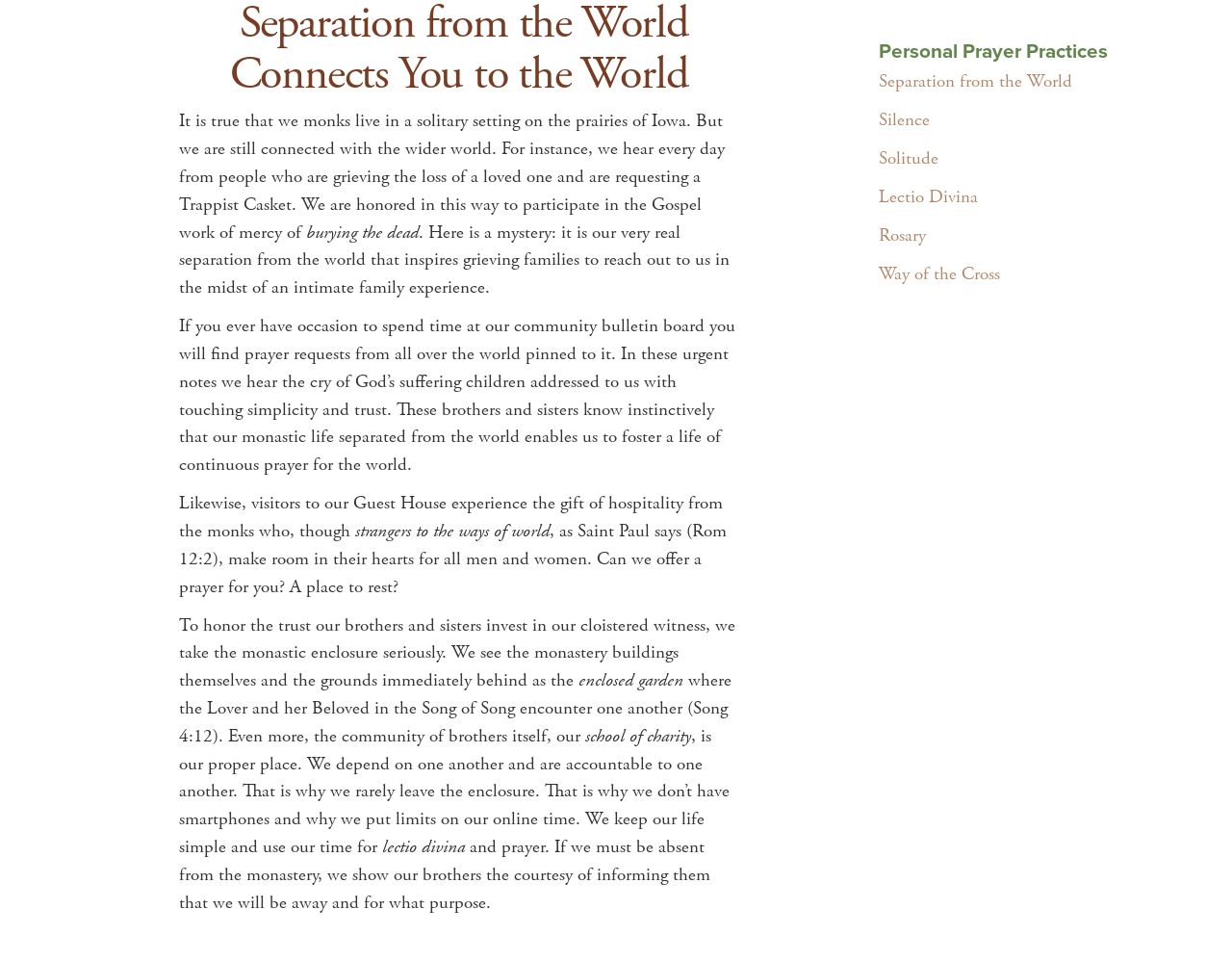Identify the bounding box for the given UI element using the description provided. Coordinates should be in the format (top-left x, top-left y, bottom-right x, bottom-right y) and must be between 0 and 1. Here is the description: Solitude

[0.713, 0.152, 0.762, 0.177]